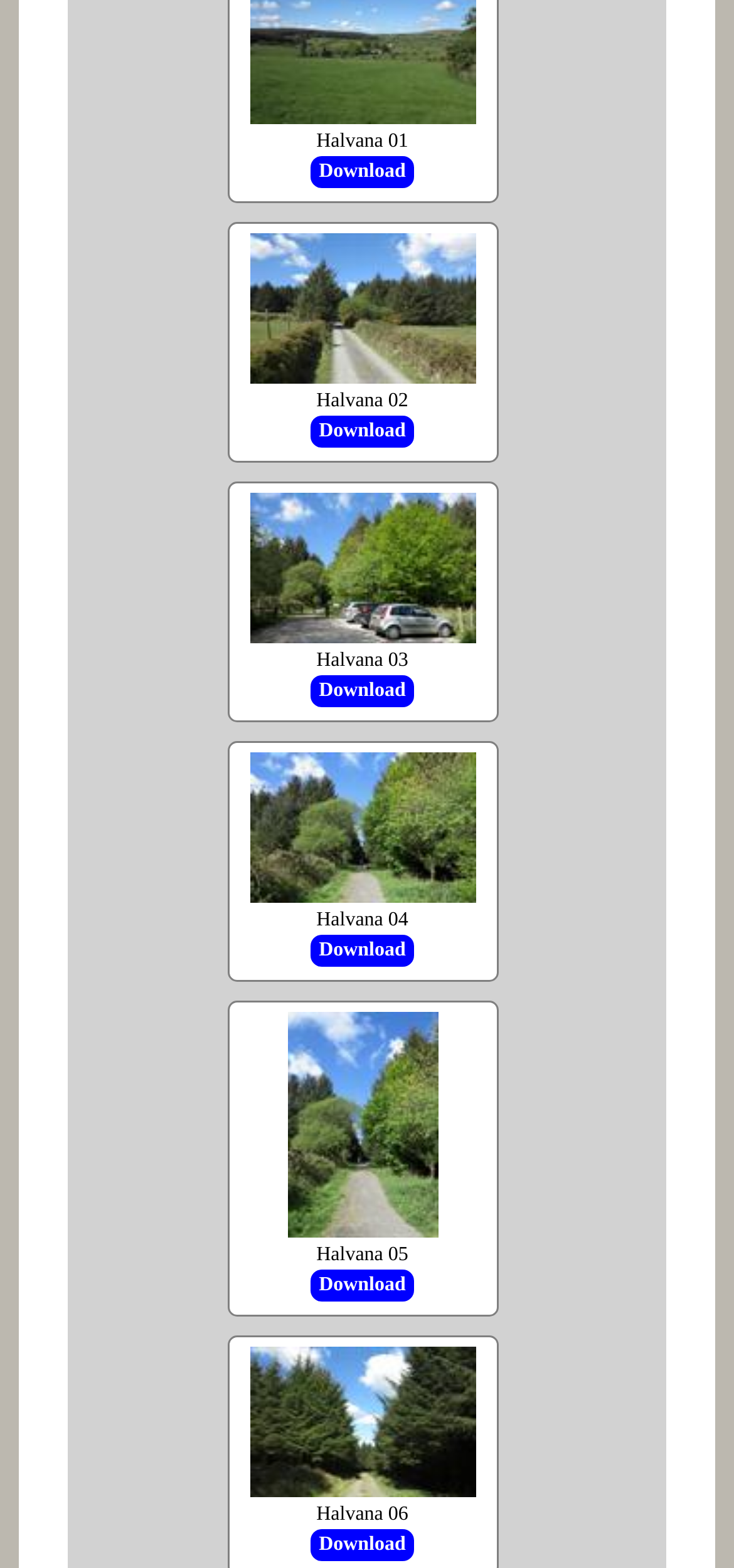Locate the bounding box coordinates for the element described below: "alt="Halvana Photo" title="Halvana 06Photo"". The coordinates must be four float values between 0 and 1, formatted as [left, top, right, bottom].

[0.34, 0.94, 0.647, 0.958]